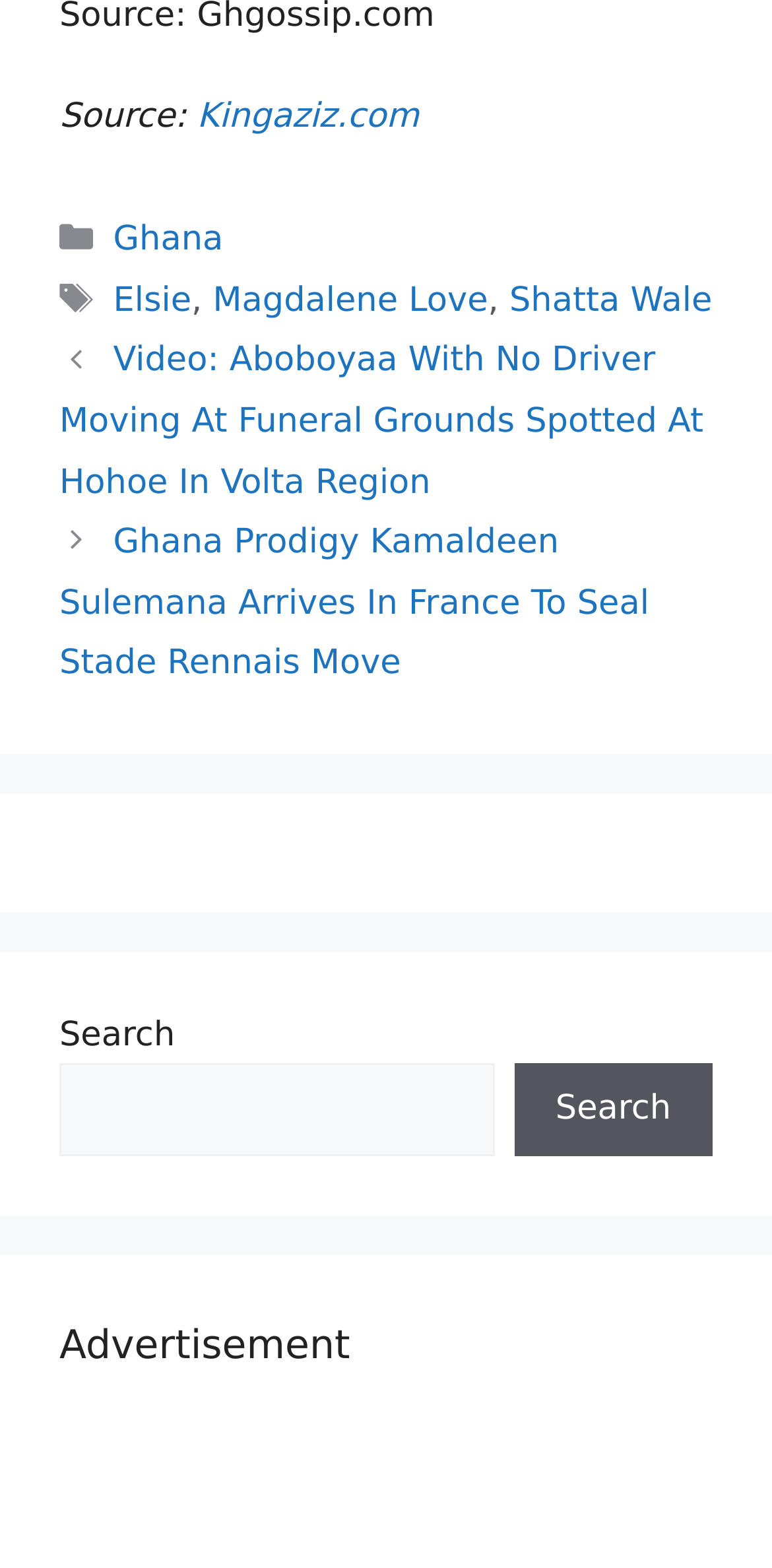Please predict the bounding box coordinates of the element's region where a click is necessary to complete the following instruction: "Go to the Ghana page". The coordinates should be represented by four float numbers between 0 and 1, i.e., [left, top, right, bottom].

[0.147, 0.14, 0.289, 0.166]